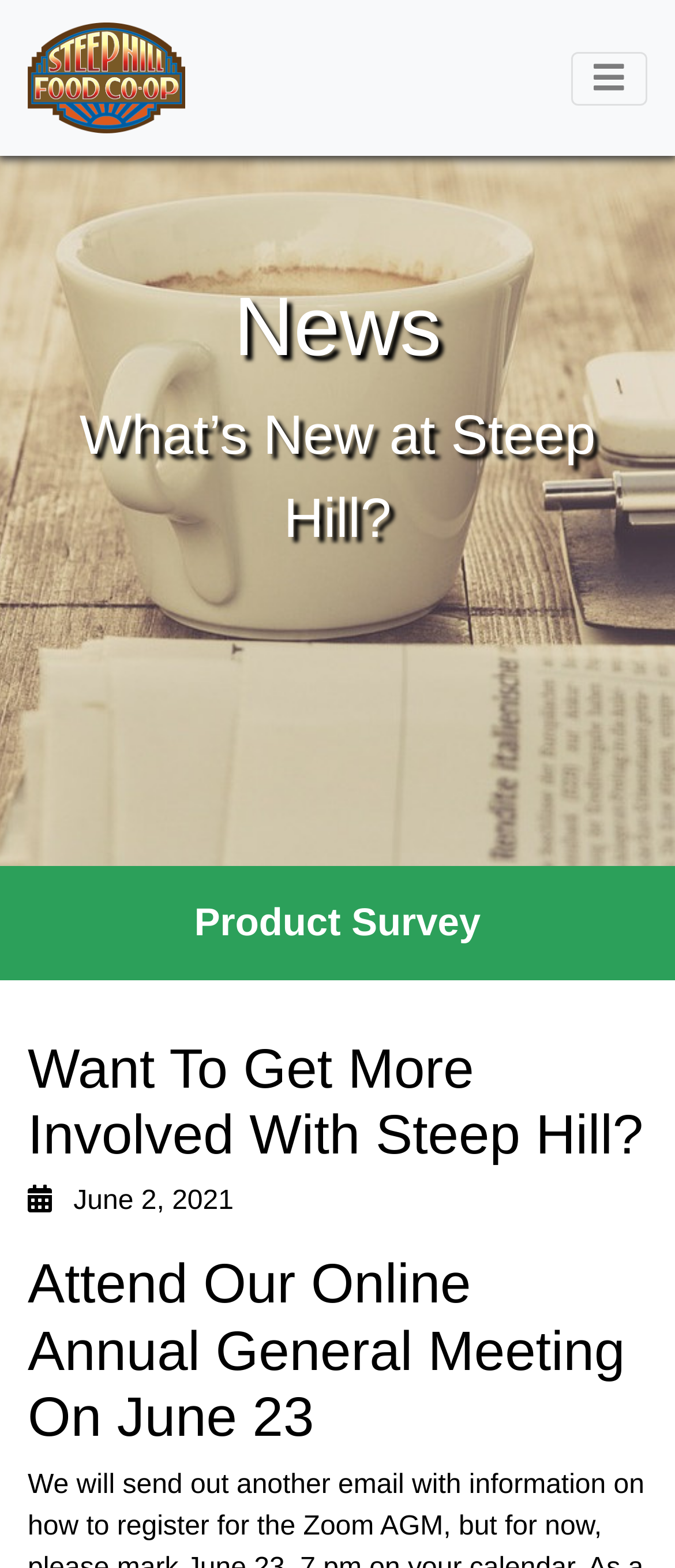Locate the bounding box of the UI element with the following description: "alt="Steep Hill logo"".

[0.041, 0.009, 0.274, 0.091]